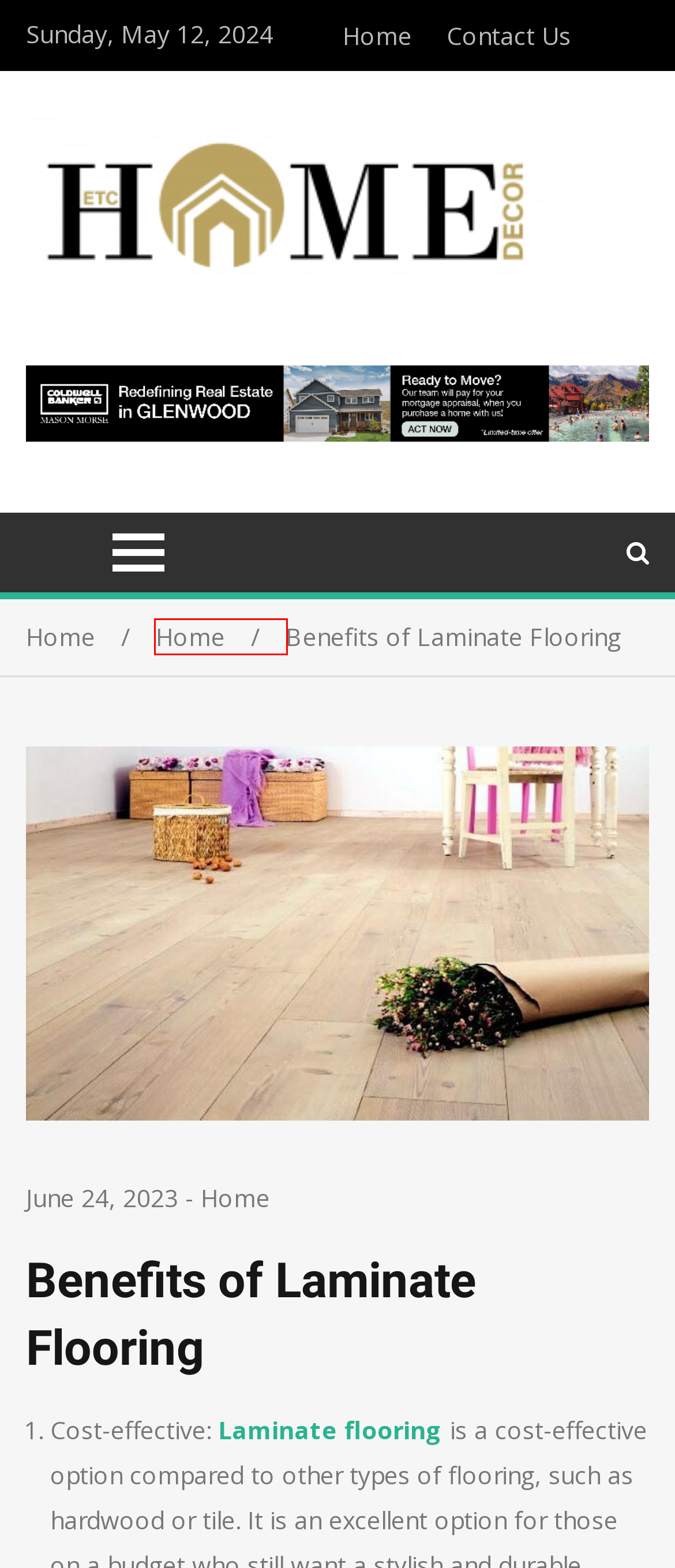You are presented with a screenshot of a webpage that includes a red bounding box around an element. Determine which webpage description best matches the page that results from clicking the element within the red bounding box. Here are the candidates:
A. Contact Us - Etc Home Decor
B. Home Archives - Etc Home Decor
C. Etc Home Decor | Home Improvement Blog
D. pricey Archives - Etc Home Decor
E. carried Archives - Etc Home Decor
F. freeze Archives - Etc Home Decor
G. Best Laminate Flooring Dubai, Abu Dhabi & UAE - Crazy Price !
H. demonstrate Archives - Etc Home Decor

B